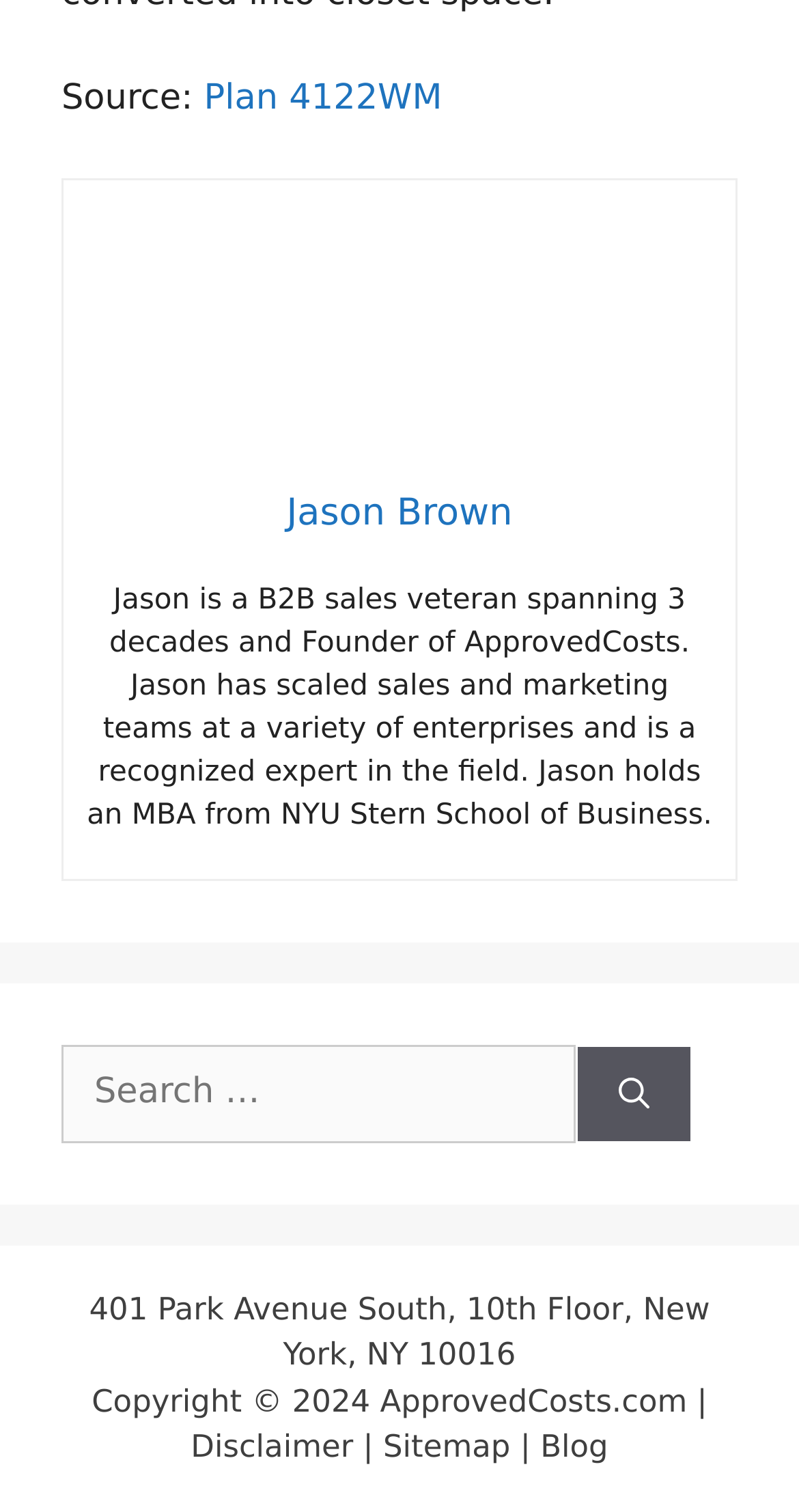Locate the bounding box coordinates of the UI element described by: "Plan 4122WM". Provide the coordinates as four float numbers between 0 and 1, formatted as [left, top, right, bottom].

[0.255, 0.052, 0.553, 0.079]